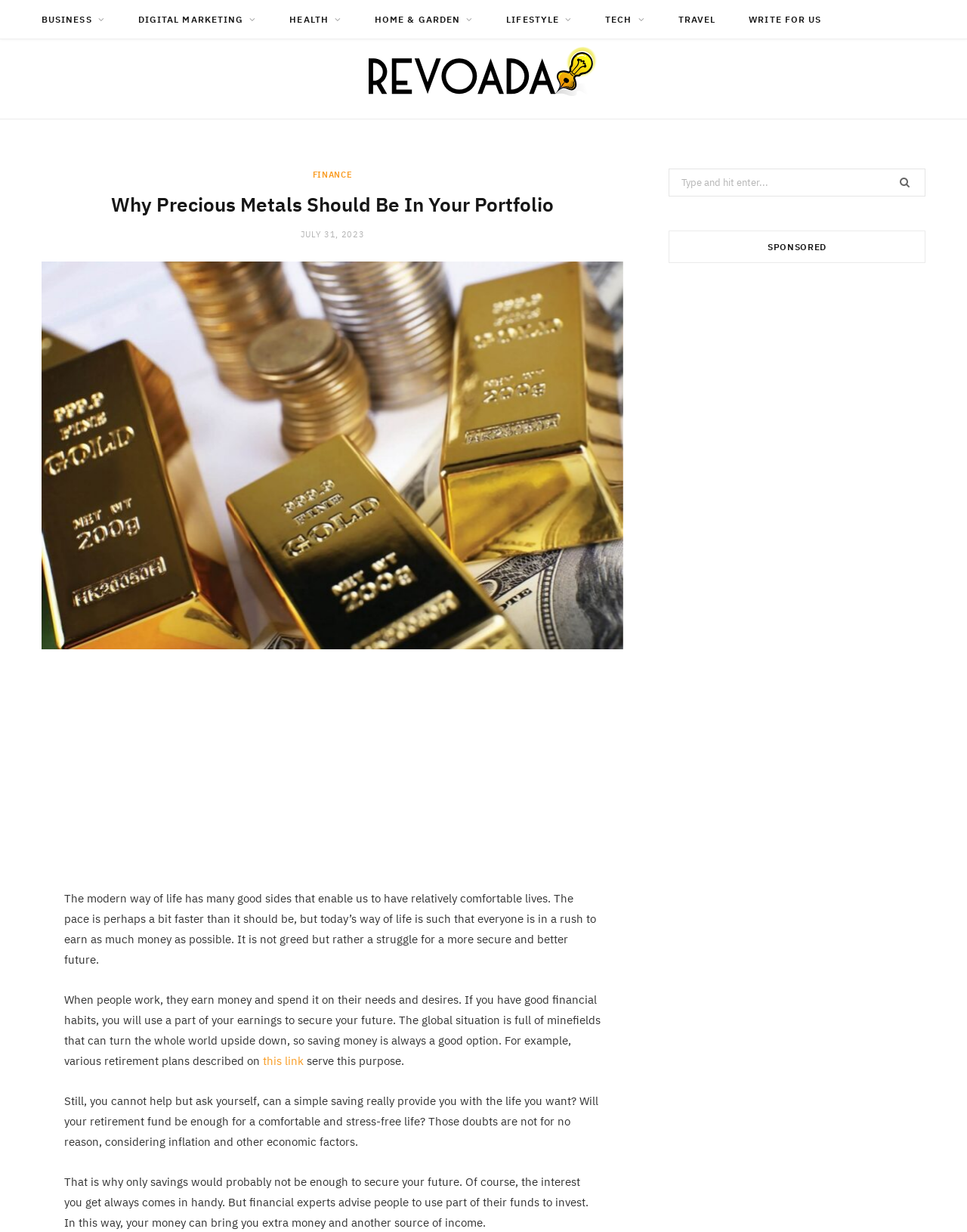Predict the bounding box of the UI element that fits this description: "Business".

[0.027, 0.0, 0.124, 0.032]